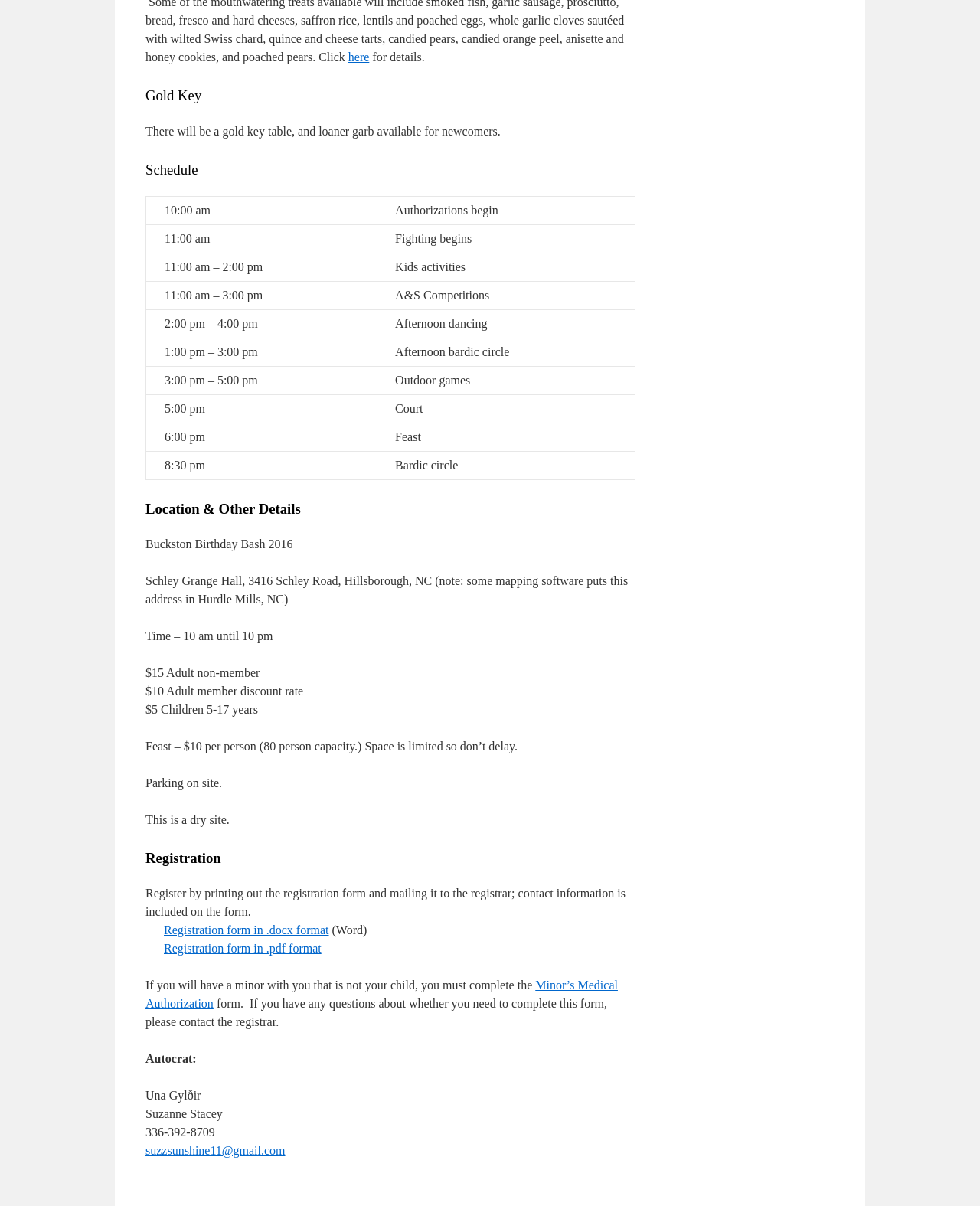Identify the bounding box of the UI element that matches this description: "here".

[0.355, 0.042, 0.377, 0.053]